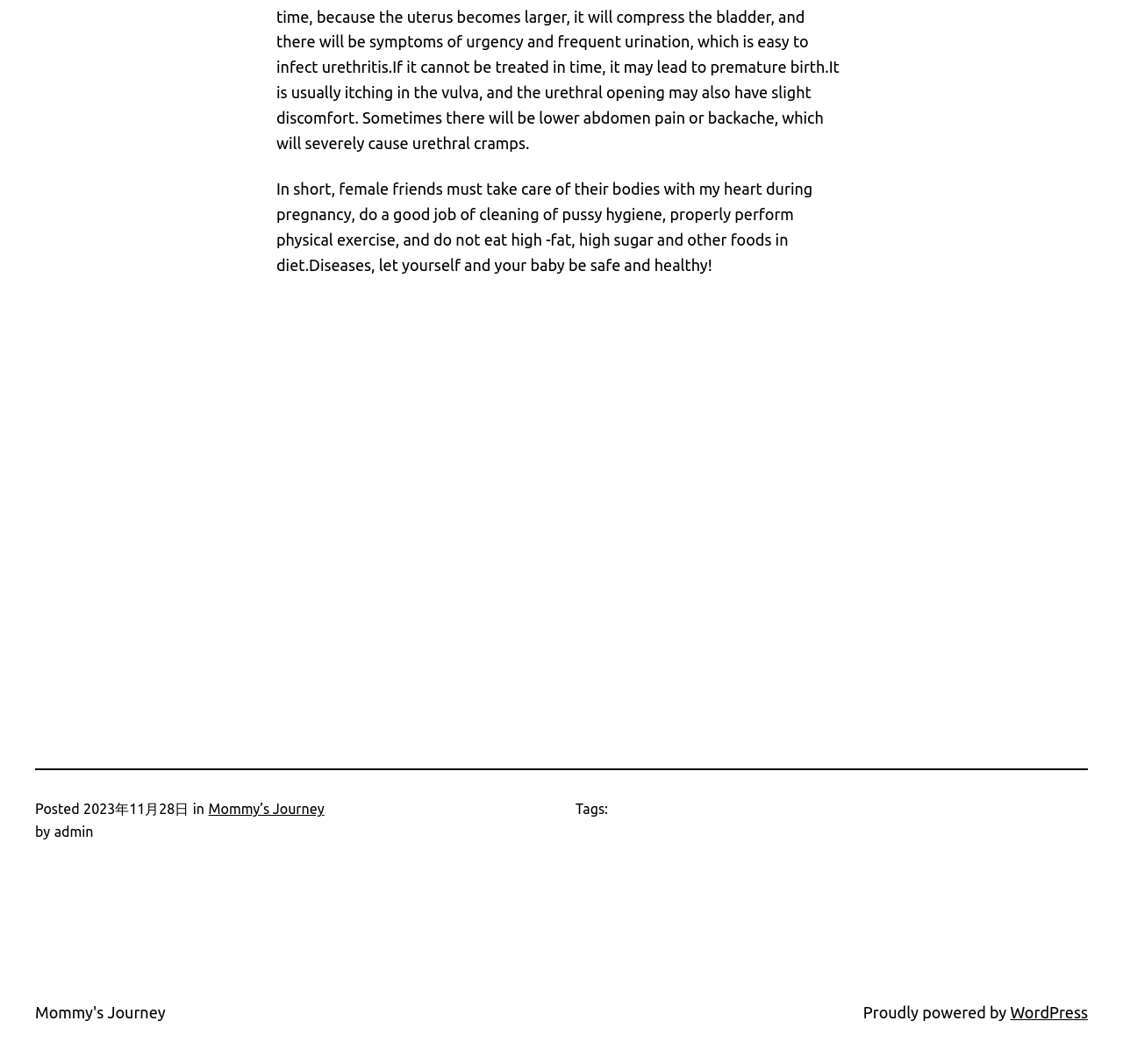When was the post published?
Answer the question with a thorough and detailed explanation.

The publication date of the post can be found in the time element, which displays the date '2023年11月28日'.